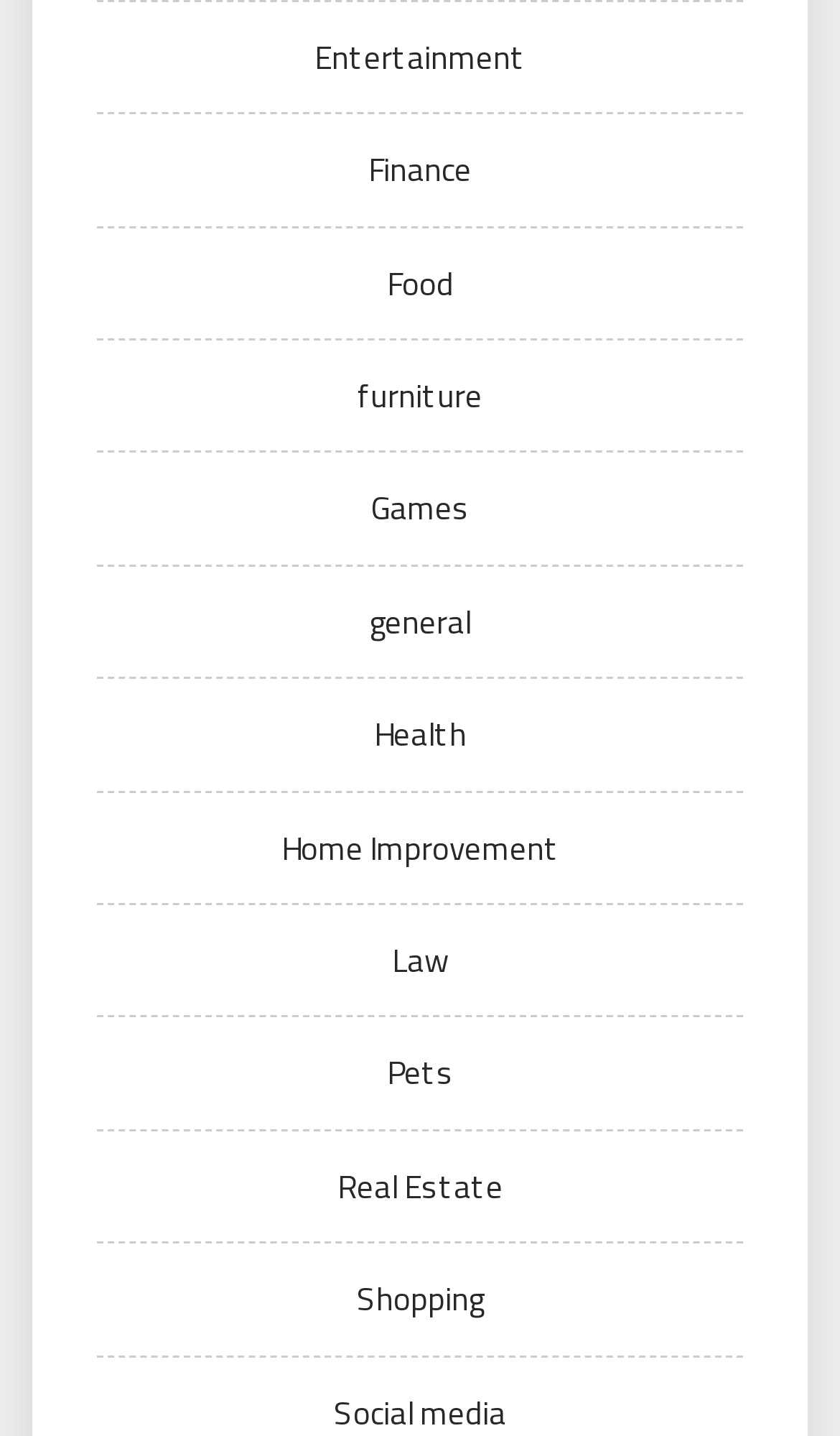What is the first category?
Give a one-word or short phrase answer based on the image.

Entertainment